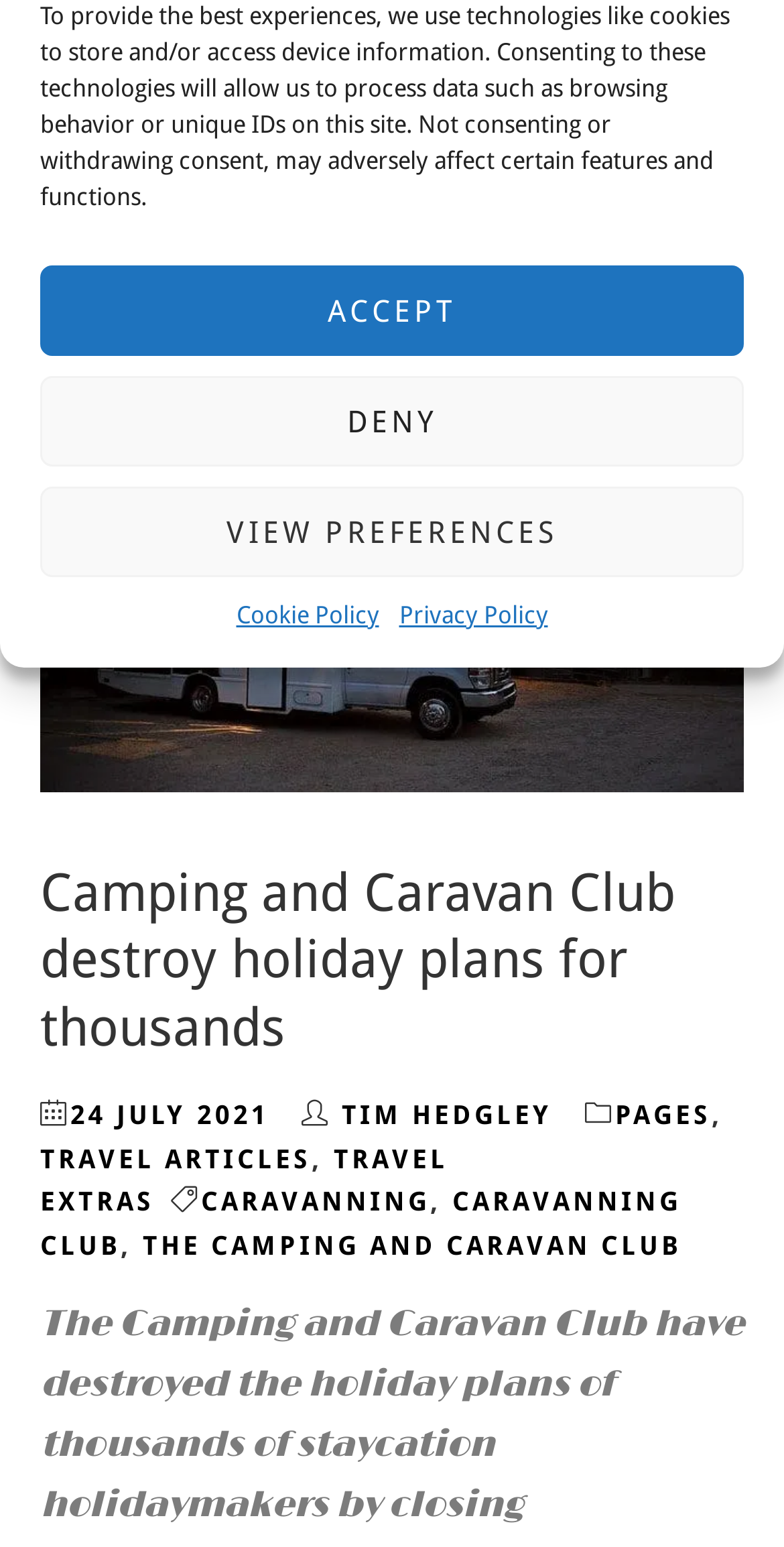Identify the bounding box coordinates for the UI element that matches this description: "Celebrity News".

None